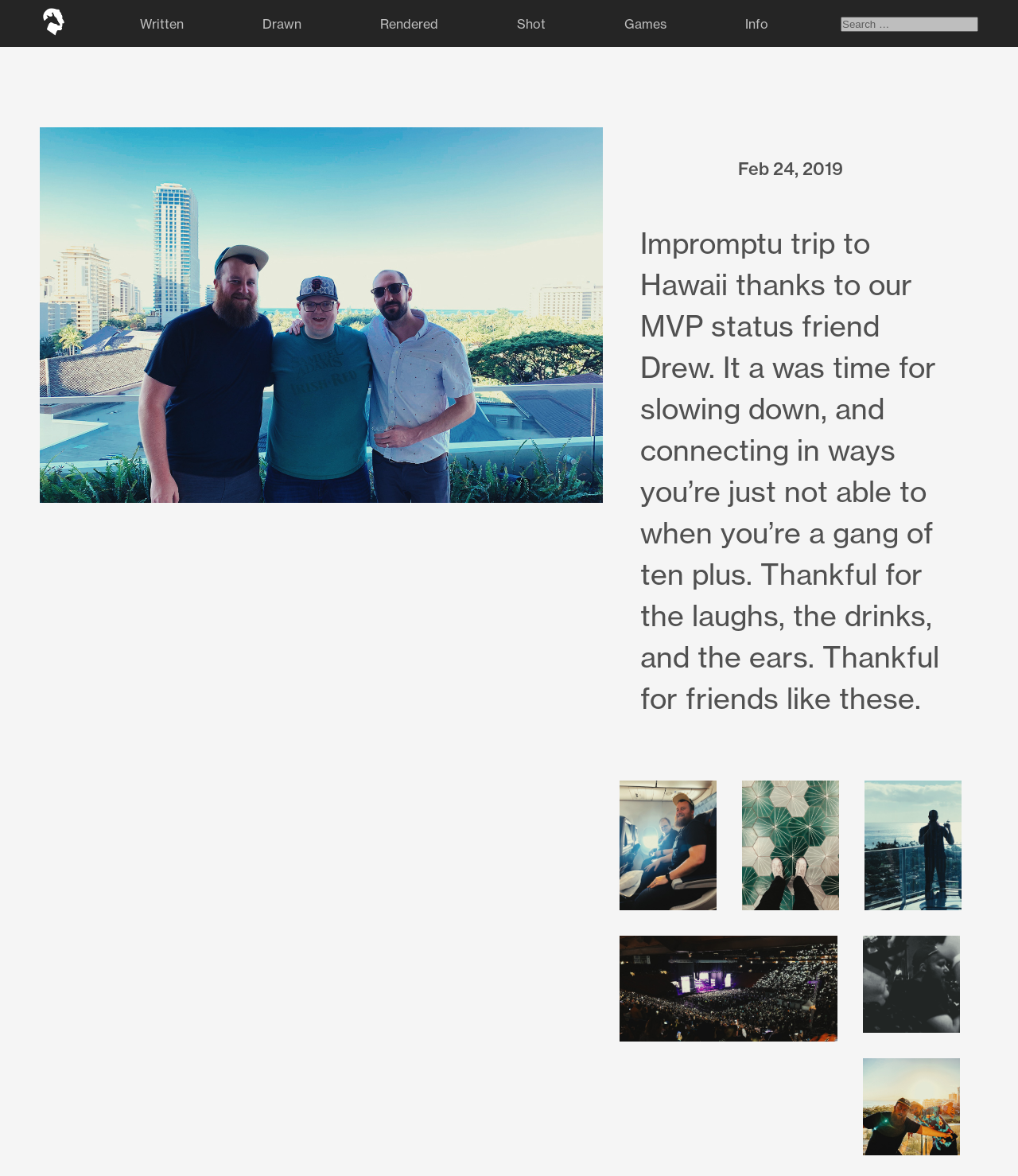Based on the description "Info", find the bounding box of the specified UI element.

[0.726, 0.008, 0.761, 0.032]